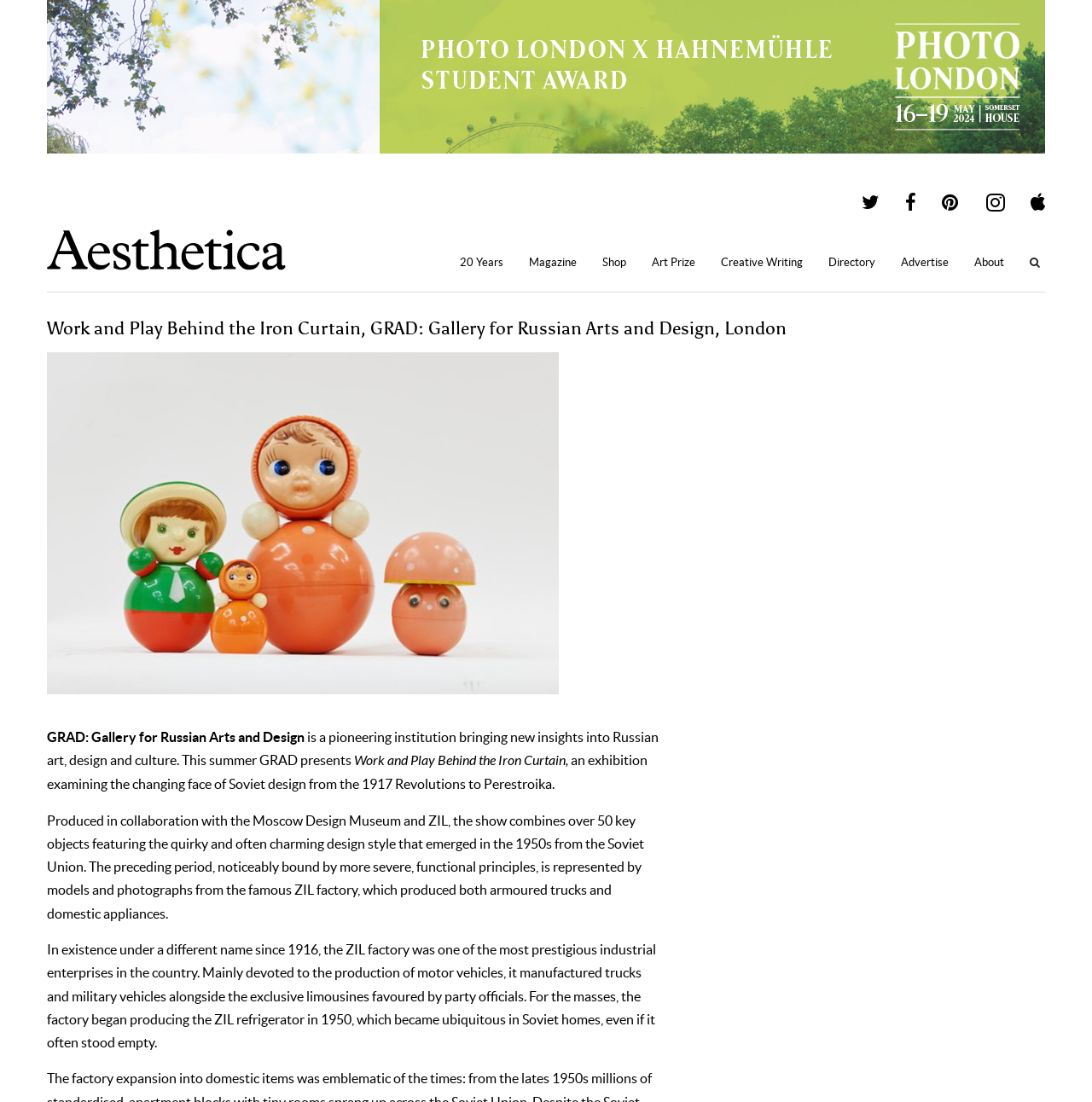What is the name of the gallery?
Please use the image to provide a one-word or short phrase answer.

GRAD